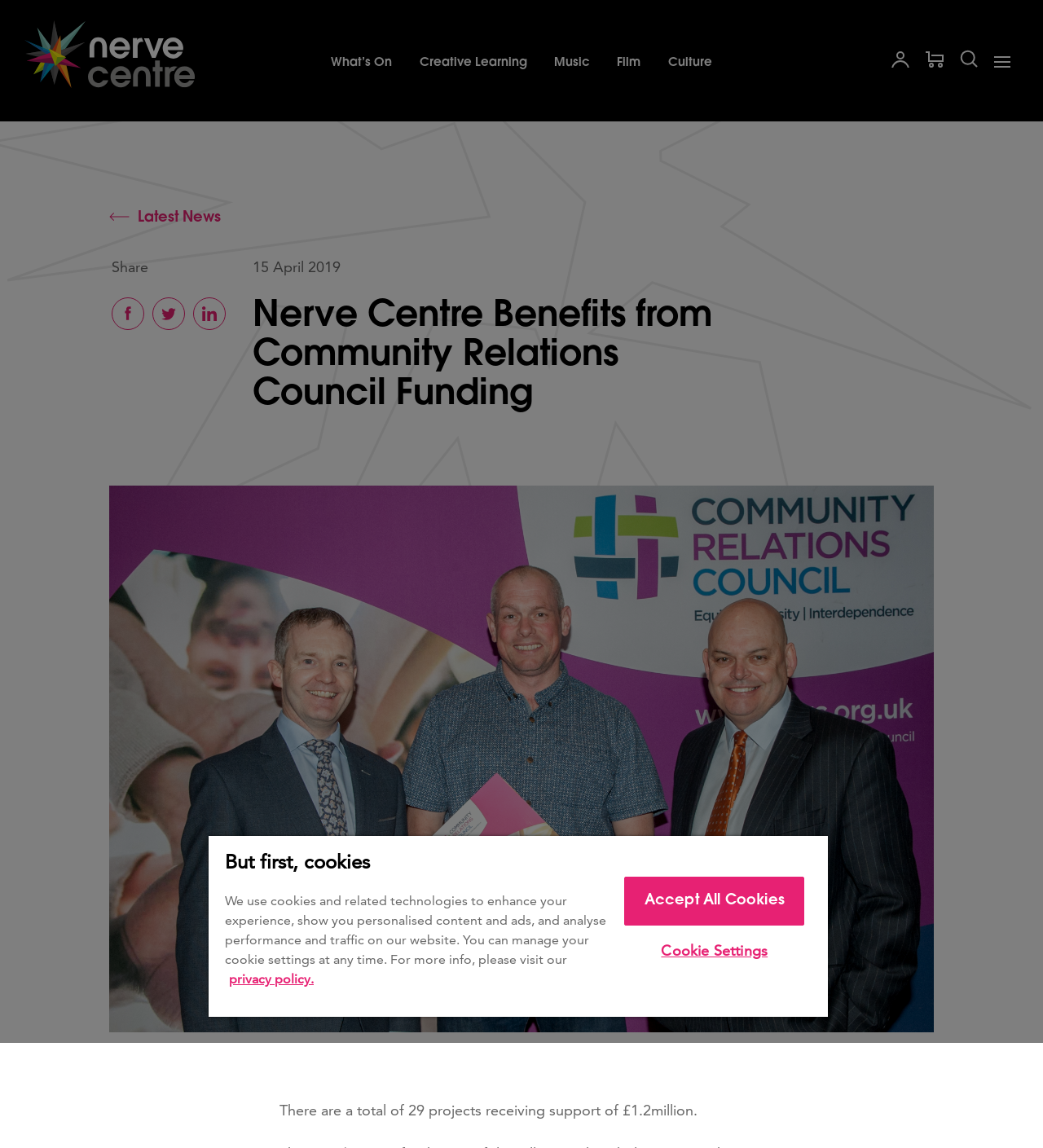Using the elements shown in the image, answer the question comprehensively: What is the amount of funding provided?

The webpage mentions that 'There are a total of 29 projects receiving support of £1.2million', which provides the answer to the question.